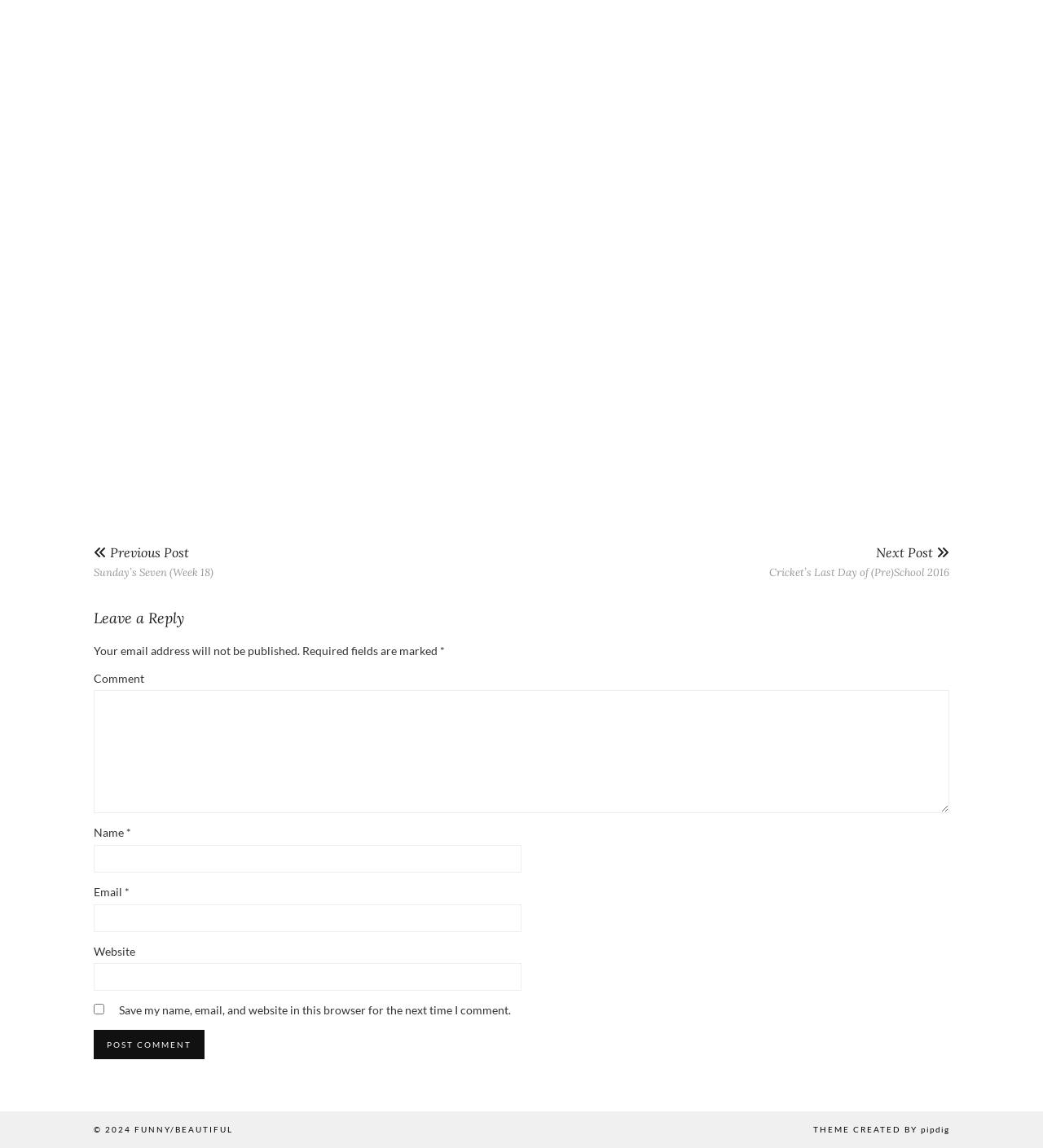Identify the bounding box coordinates for the region to click in order to carry out this instruction: "Click the Previous Post link". Provide the coordinates using four float numbers between 0 and 1, formatted as [left, top, right, bottom].

[0.09, 0.464, 0.205, 0.516]